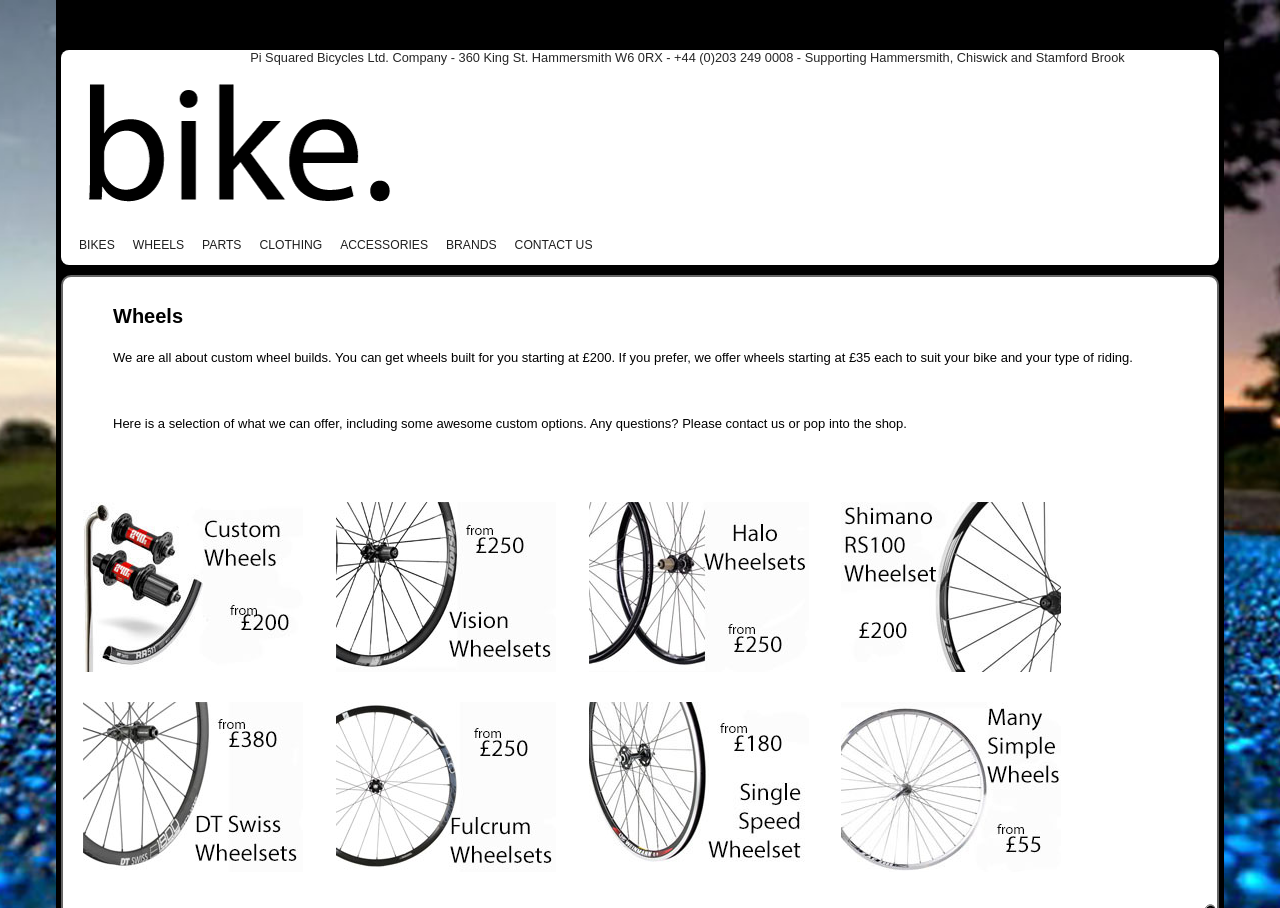How can customers contact the company?
Answer with a single word or phrase, using the screenshot for reference.

Phone or visit the shop